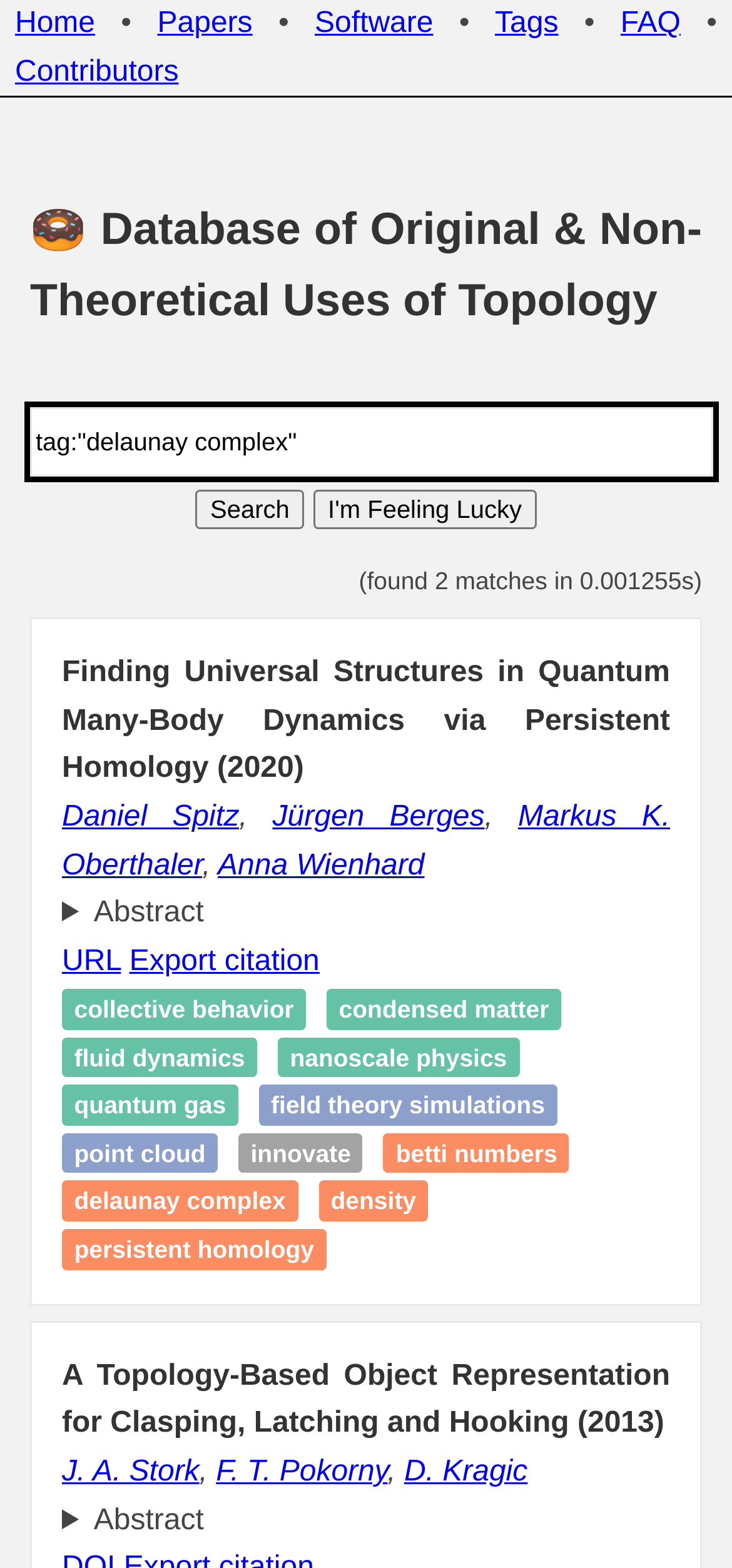Provide the bounding box coordinates of the HTML element this sentence describes: "Markus K. Oberthaler". The bounding box coordinates consist of four float numbers between 0 and 1, i.e., [left, top, right, bottom].

[0.085, 0.511, 0.915, 0.562]